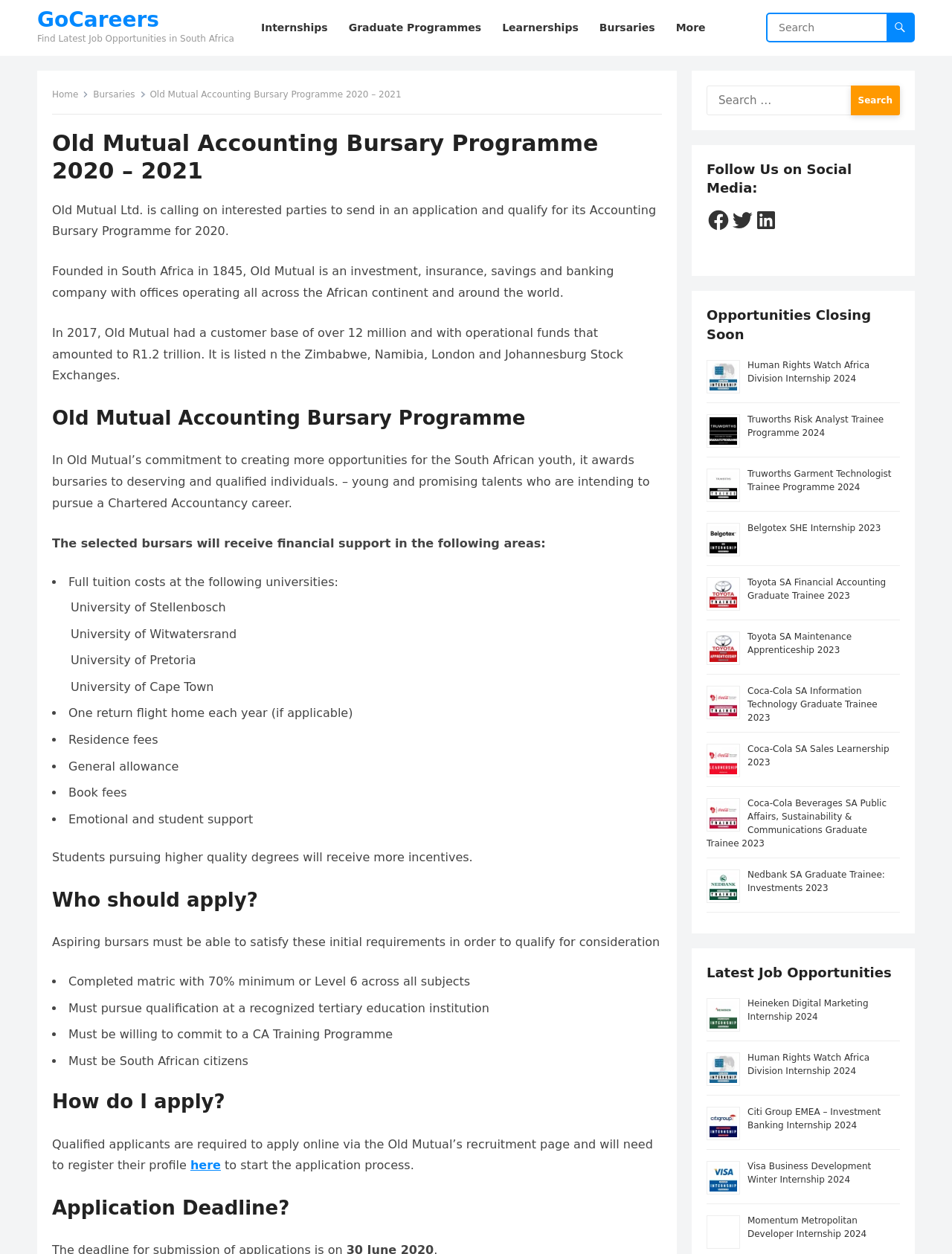Find the UI element described as: "Momentum Metropolitan Developer Internship 2024" and predict its bounding box coordinates. Ensure the coordinates are four float numbers between 0 and 1, [left, top, right, bottom].

[0.785, 0.969, 0.91, 0.988]